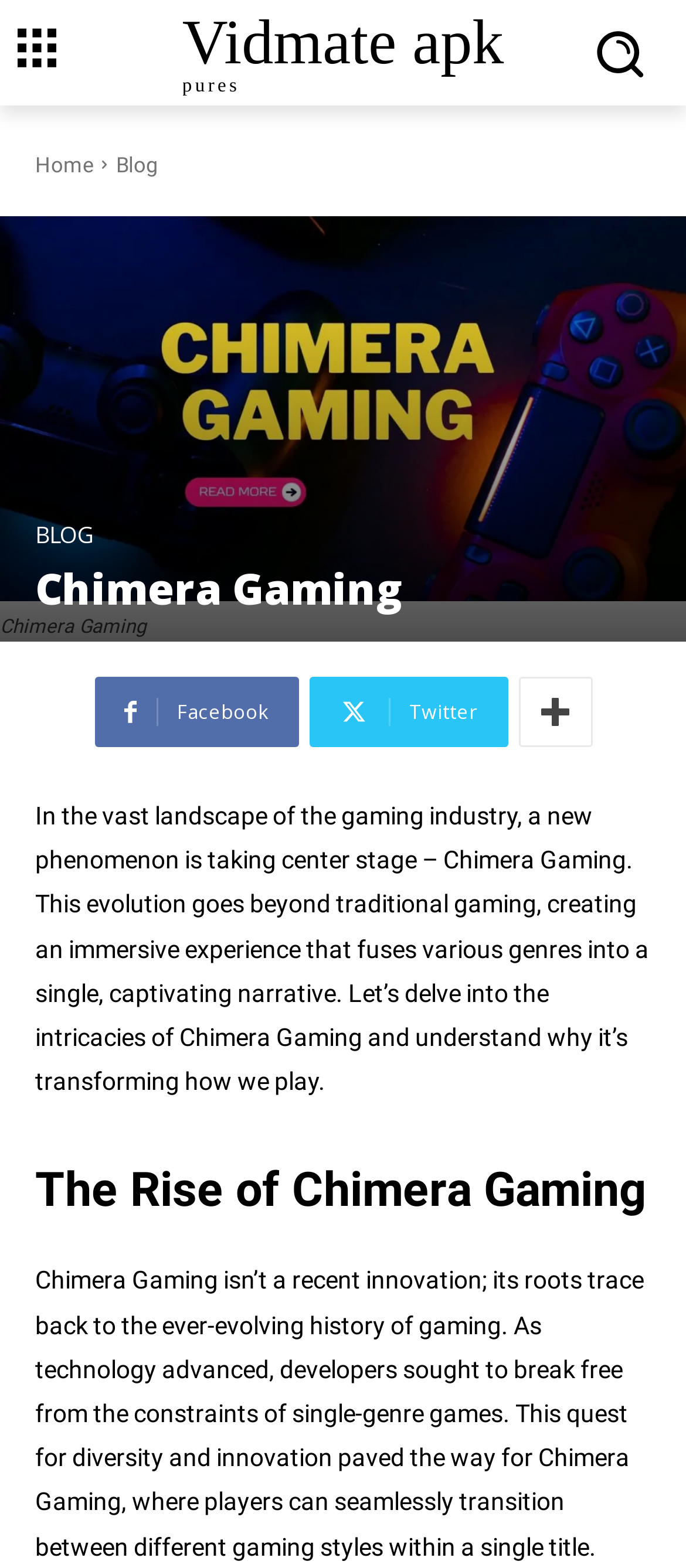What is the tone of the article?
Craft a detailed and extensive response to the question.

The tone of the article can be inferred from the static text that provides information about Chimera Gaming, its evolution, and its features, which suggests that the tone of the article is informative.